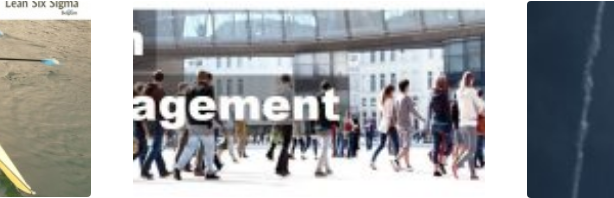Give a detailed explanation of what is happening in the image.

The image displays a dynamic urban scene where a diverse crowd of people is seen walking through an open, modern space, possibly a plaza or atrium with high ceilings and a glass roof. The composition emphasizes a sense of activity and movement within an architectural environment that showcases contemporary design elements. Boldly overlaying the crowd is the text “Lean Management,” suggesting a theme connecting the visual of people navigating their environment to concepts of efficiency and management practices. This imagery evokes ideas of collaboration, productivity, and the application of Lean principles in real-world scenarios.